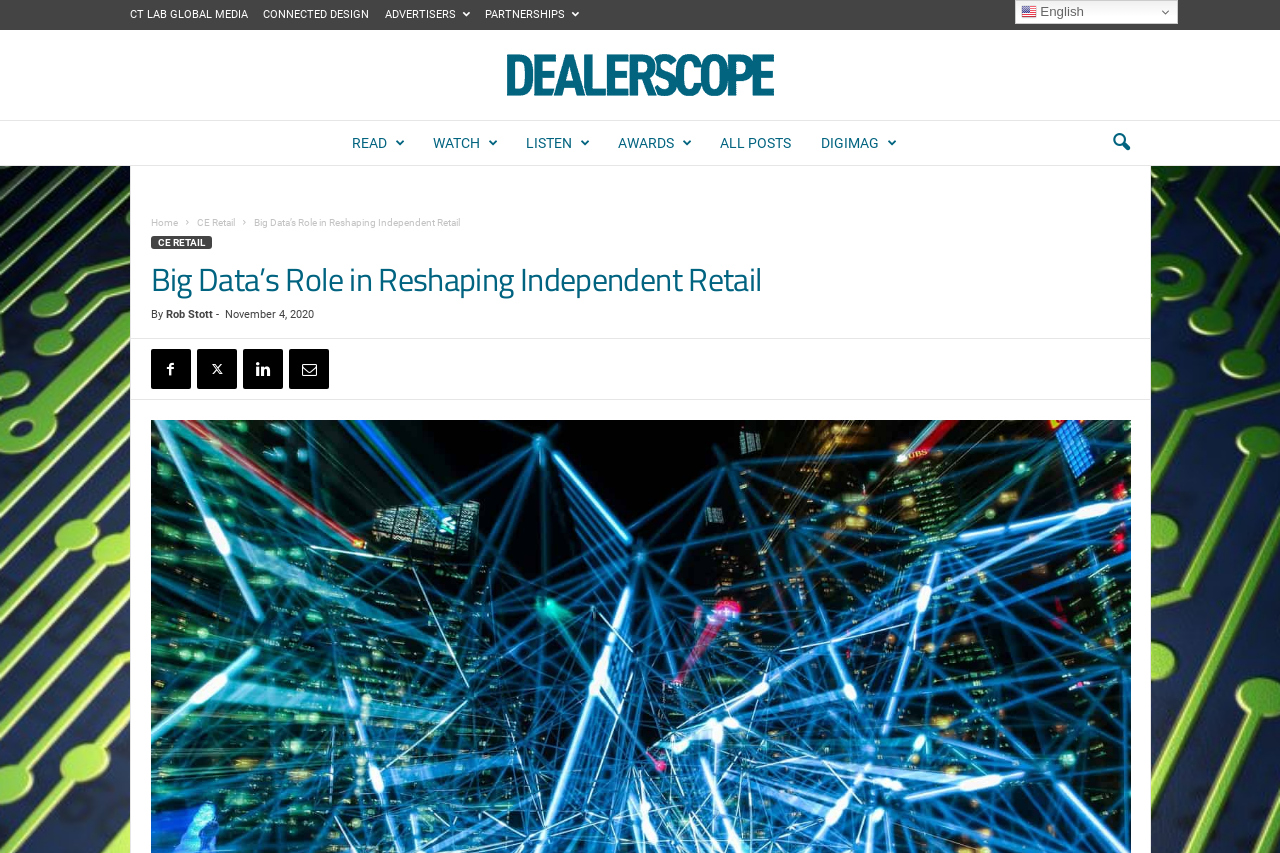Carefully examine the image and provide an in-depth answer to the question: When was the article published?

I found the publication date by looking at the time element below the article title, which displays the date 'November 4, 2020'.